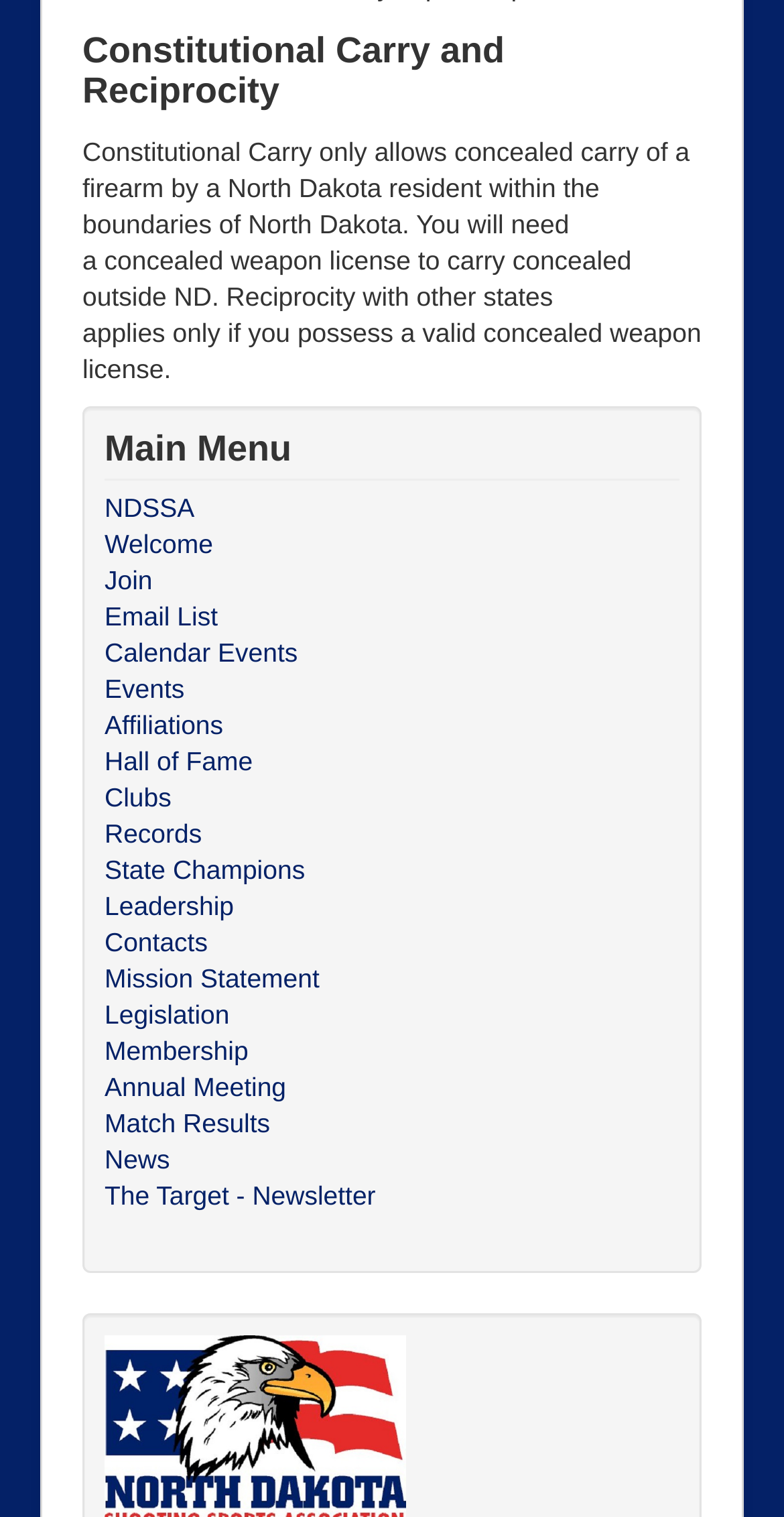Could you please study the image and provide a detailed answer to the question:
What is the relationship between Constitutional Carry and reciprocity?

The text 'You will need a concealed weapon license to carry concealed outside ND. Reciprocity with other states applies.' implies that Constitutional Carry is limited to within North Dakota, and reciprocity with other states applies when carrying concealed outside of North Dakota.